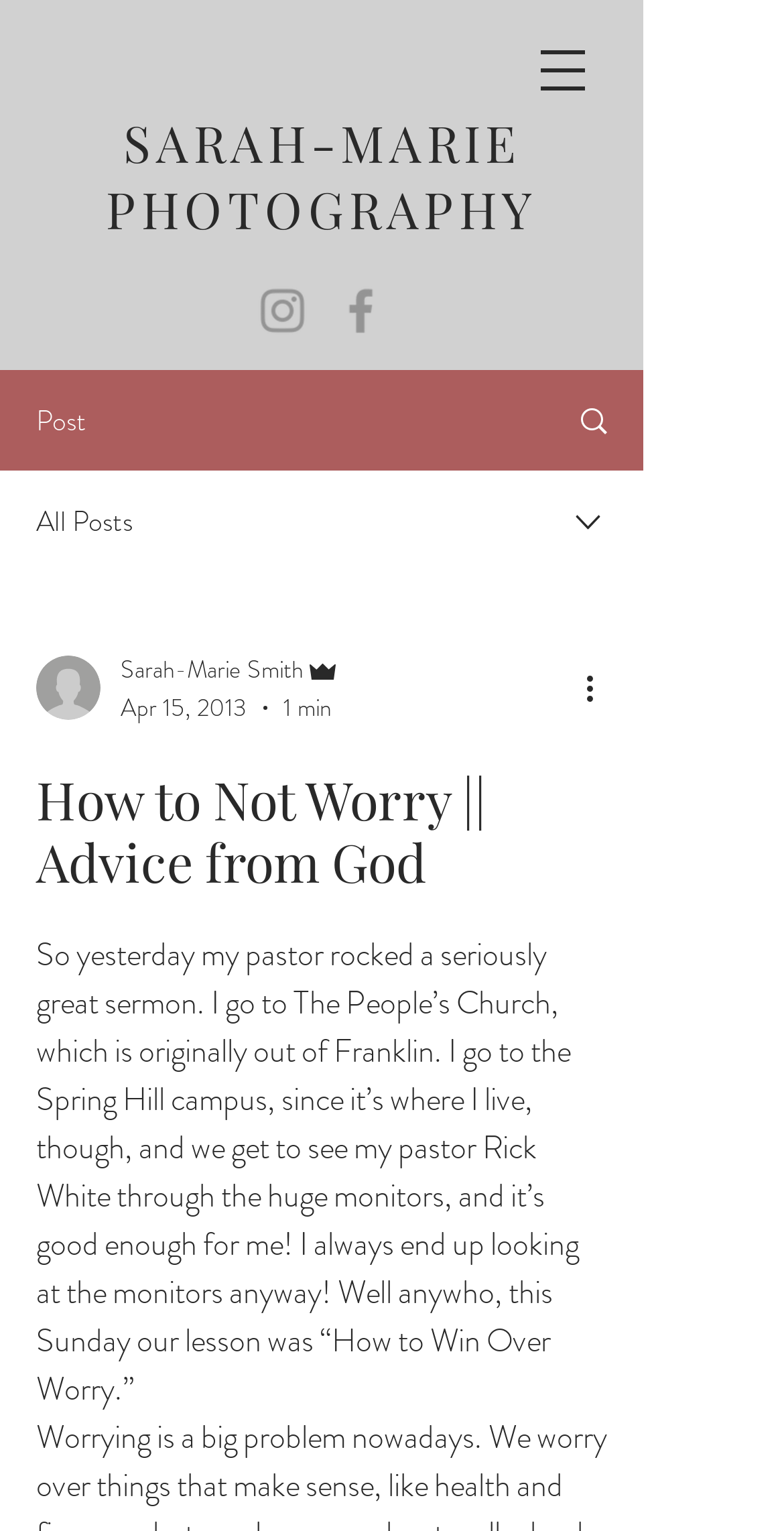Please answer the following query using a single word or phrase: 
What is the name of the church the author attends?

The People's Church